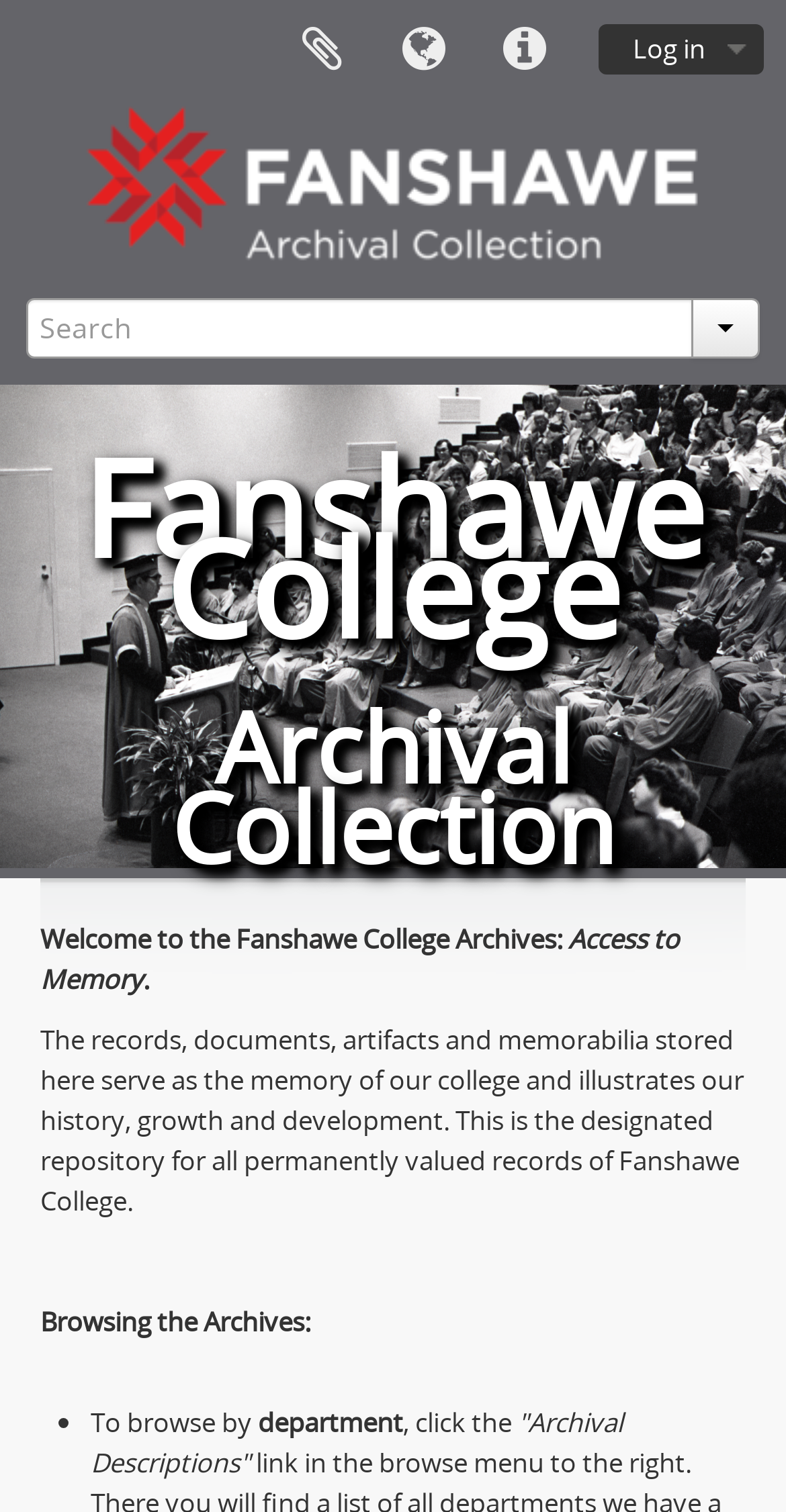Please provide the bounding box coordinate of the region that matches the element description: alt="Fanshawe Archival Collections". Coordinates should be in the format (top-left x, top-left y, bottom-right x, bottom-right y) and all values should be between 0 and 1.

[0.076, 0.102, 0.919, 0.142]